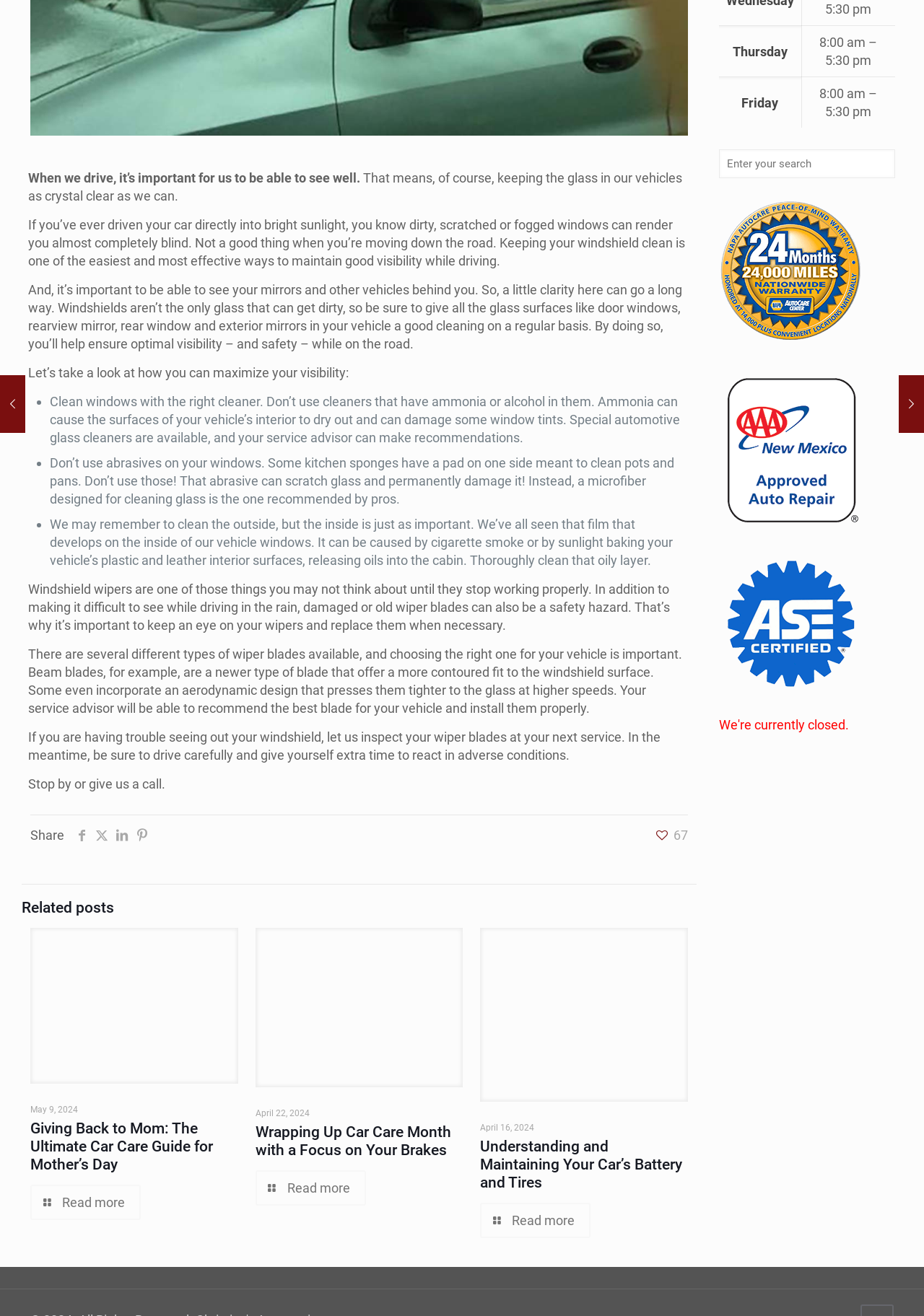Determine the bounding box coordinates for the UI element with the following description: ".path{fill:none;stroke:#333;stroke-miterlimit:10;stroke-width:1.5px;}". The coordinates should be four float numbers between 0 and 1, represented as [left, top, right, bottom].

[0.276, 0.826, 0.389, 0.859]